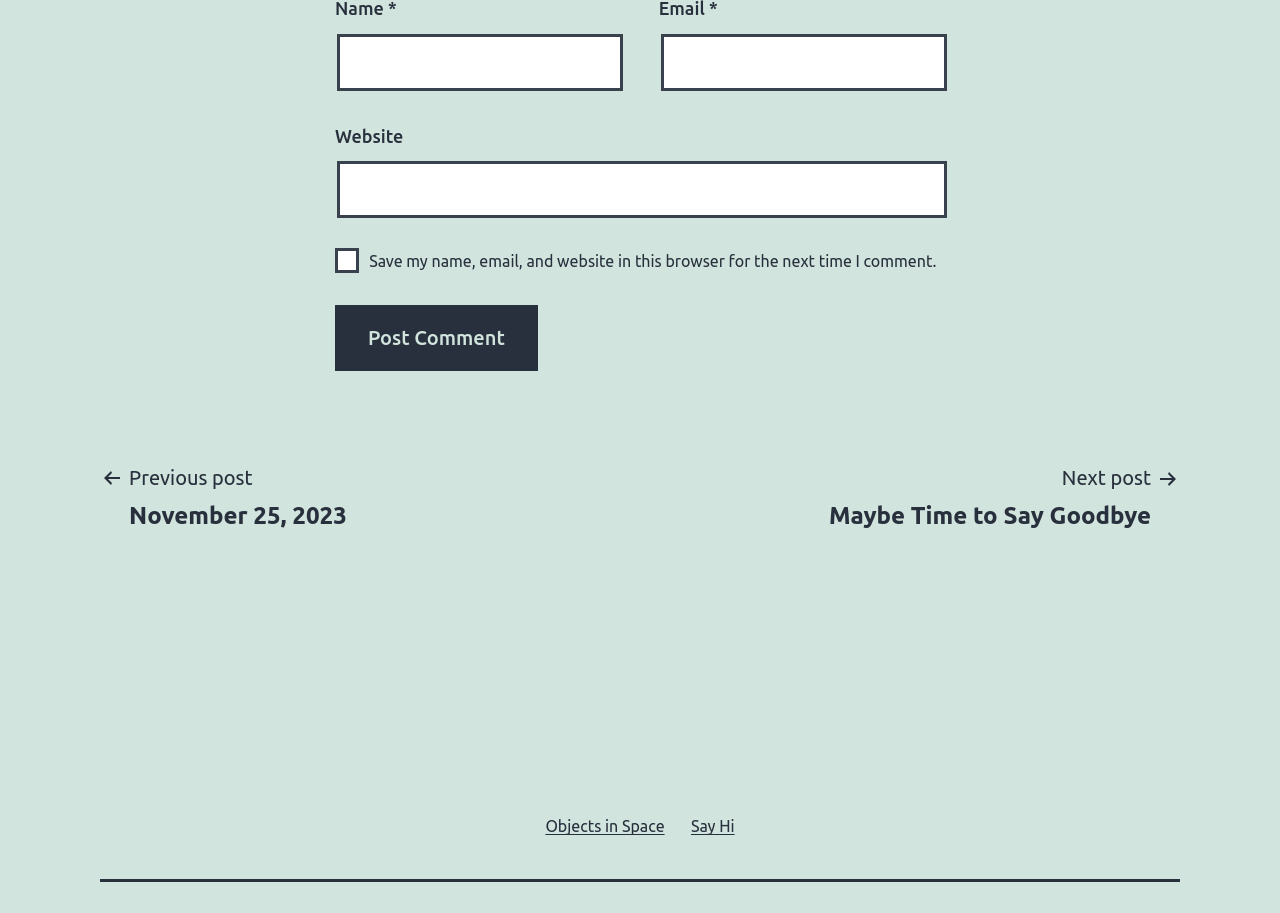Calculate the bounding box coordinates of the UI element given the description: "parent_node: Email * aria-describedby="email-notes" name="email"".

[0.516, 0.037, 0.74, 0.099]